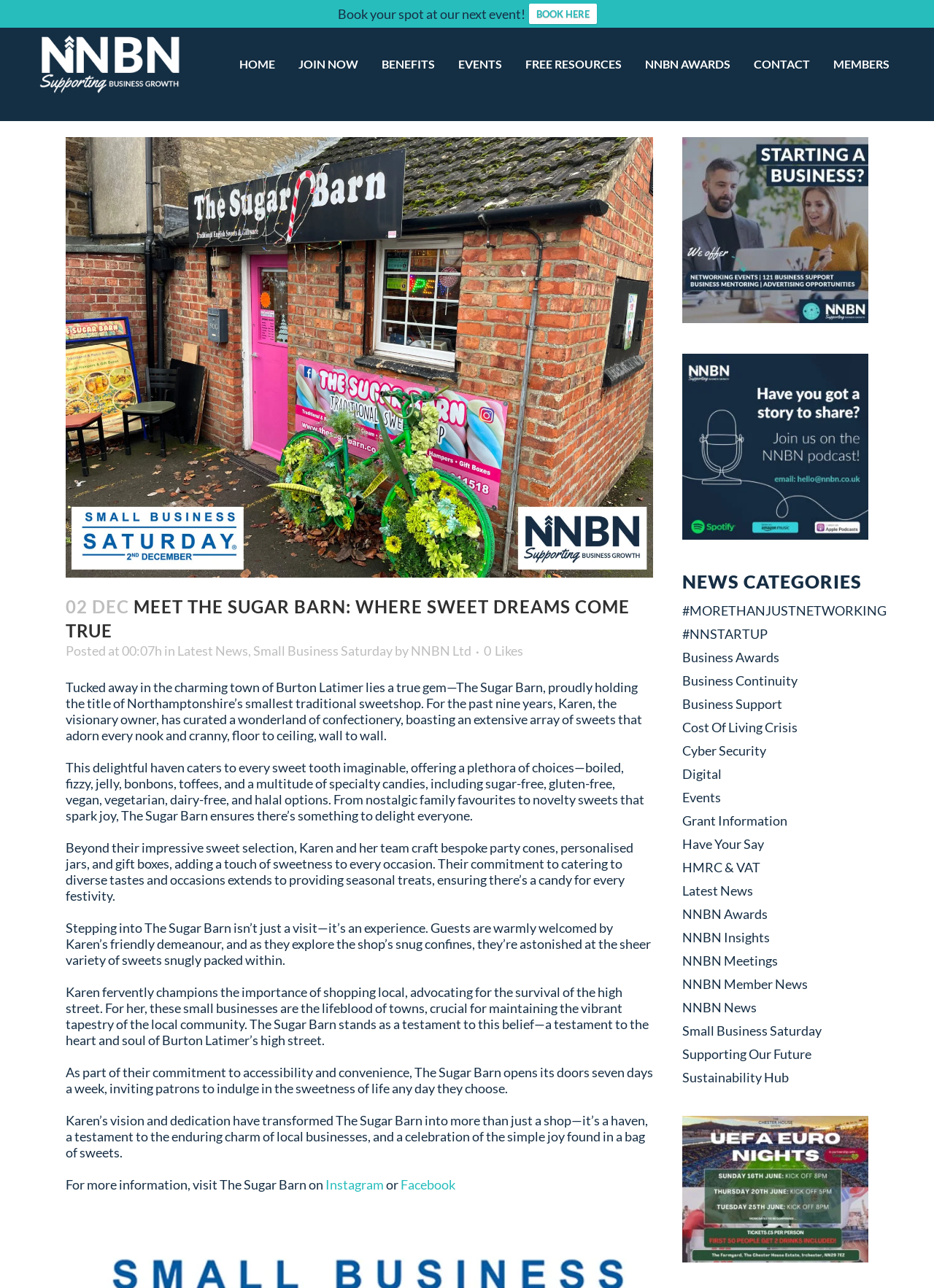Can you find the bounding box coordinates of the area I should click to execute the following instruction: "Visit the home page"?

[0.244, 0.022, 0.307, 0.078]